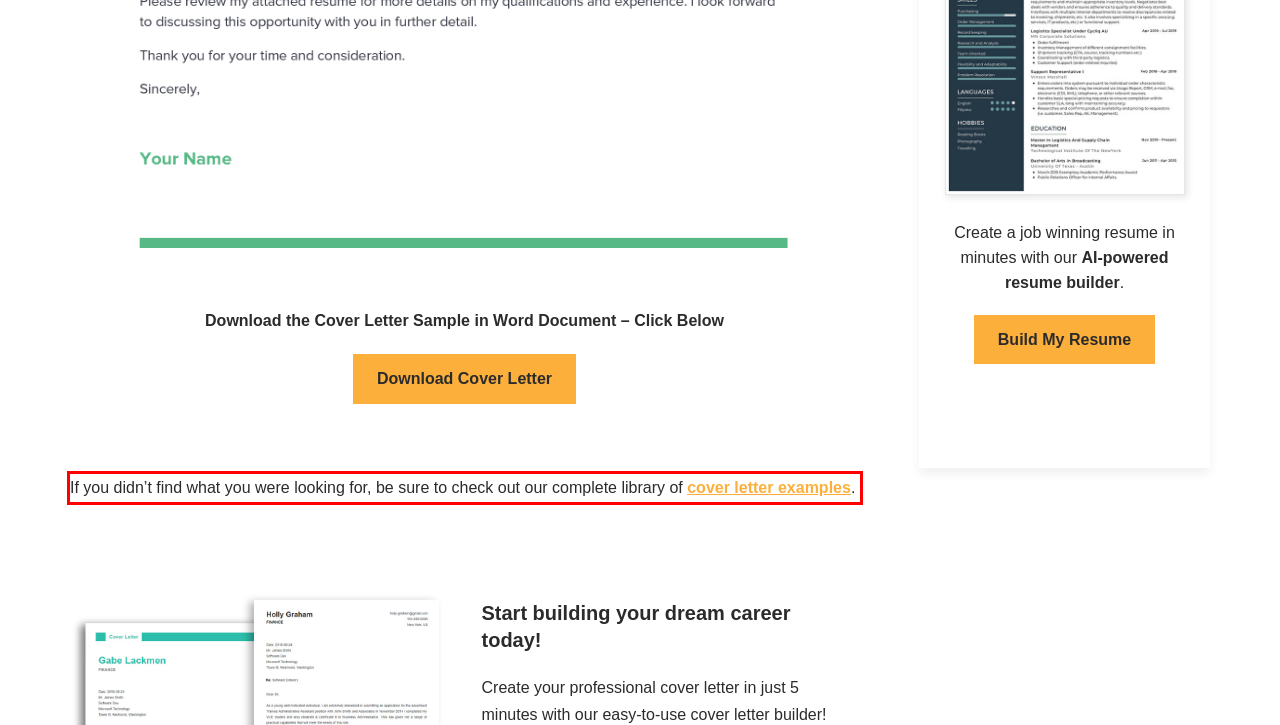Please identify and extract the text from the UI element that is surrounded by a red bounding box in the provided webpage screenshot.

If you didn’t find what you were looking for, be sure to check out our complete library of cover letter examples.